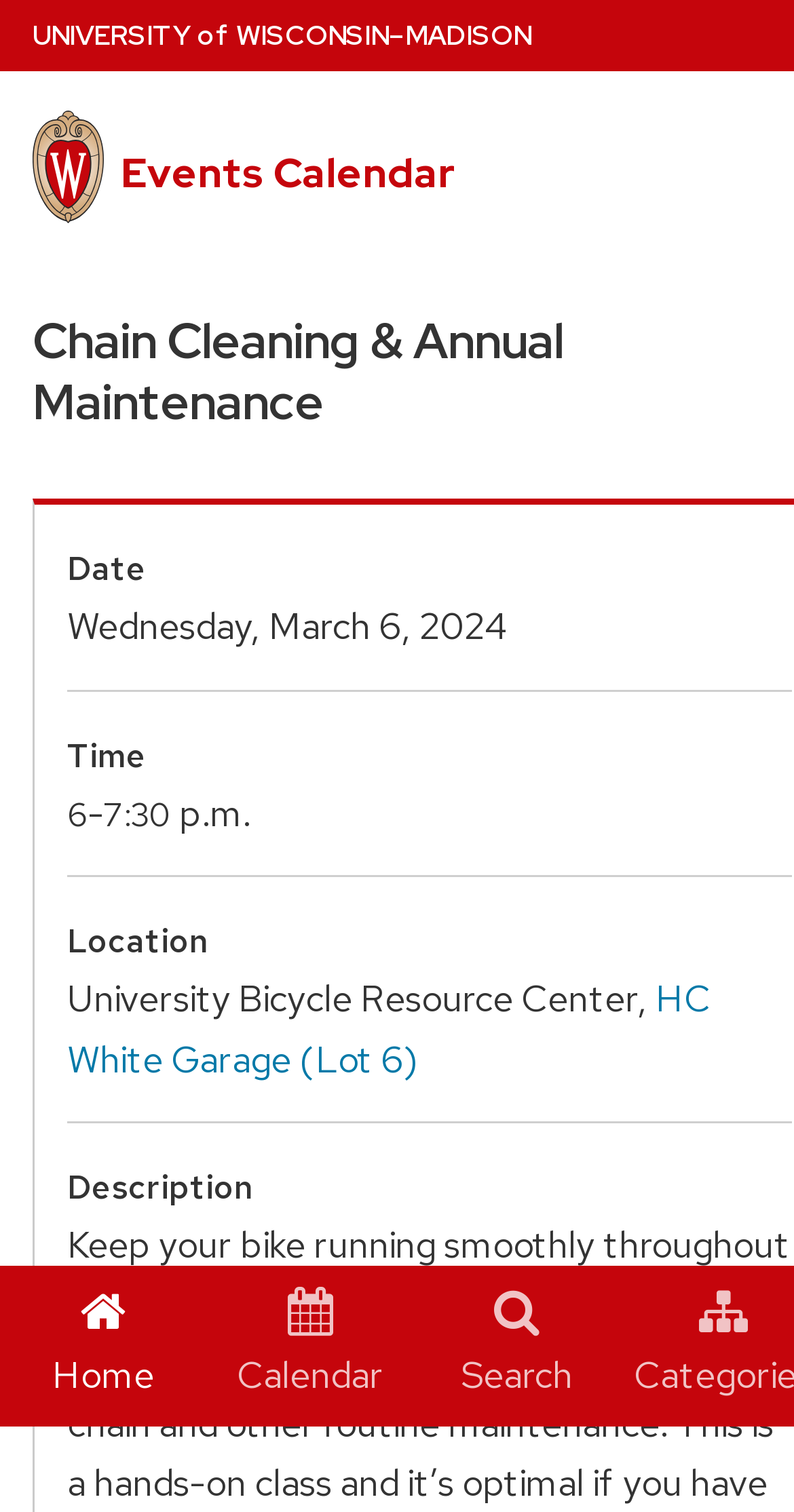Determine the bounding box coordinates of the UI element described by: "HC White Garage (Lot 6)".

[0.085, 0.645, 0.895, 0.715]